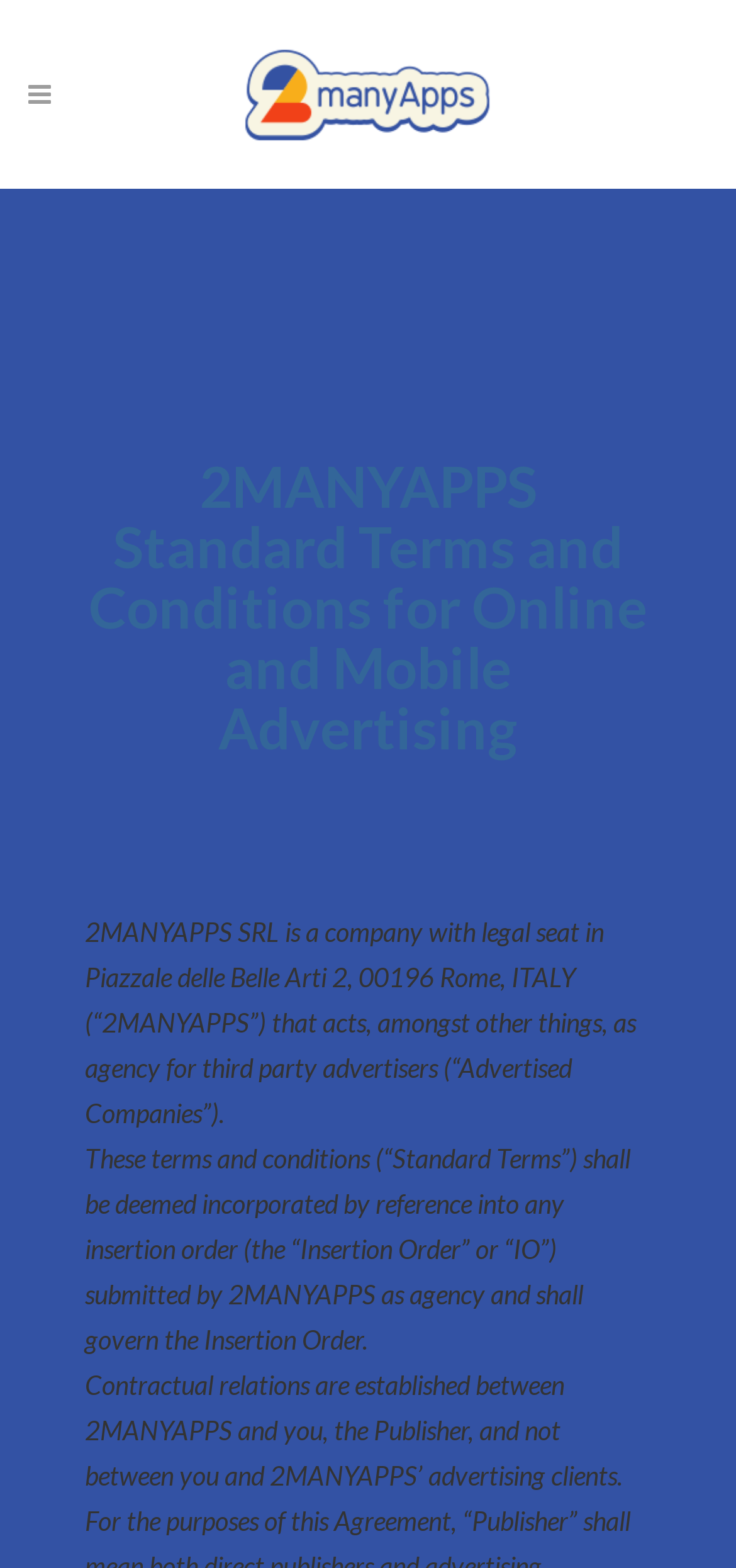Given the description "alt="Logo"", determine the bounding box of the corresponding UI element.

[0.328, 0.012, 0.672, 0.108]